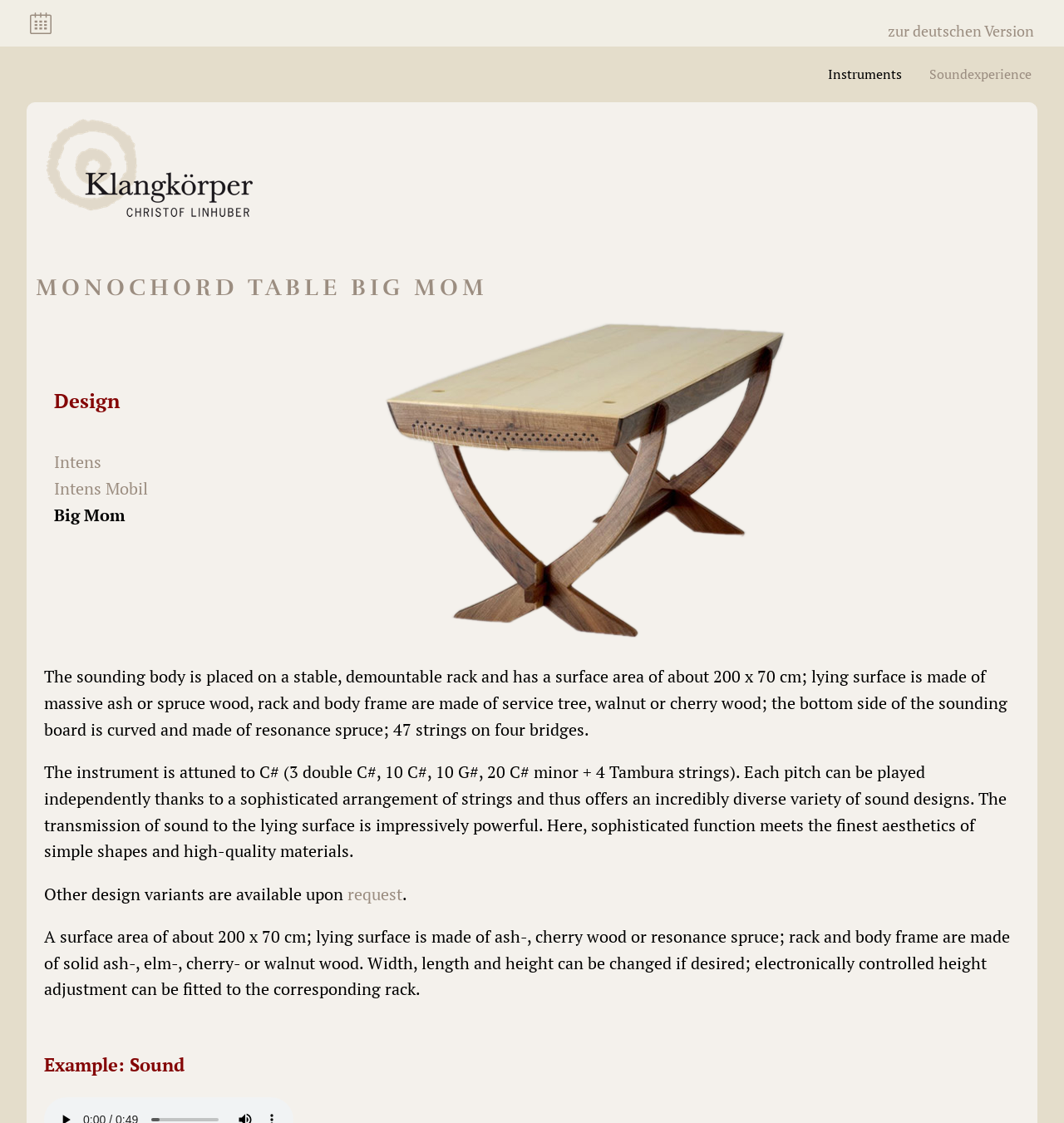Please identify the bounding box coordinates of the area that needs to be clicked to follow this instruction: "Learn about Design".

[0.051, 0.342, 0.323, 0.371]